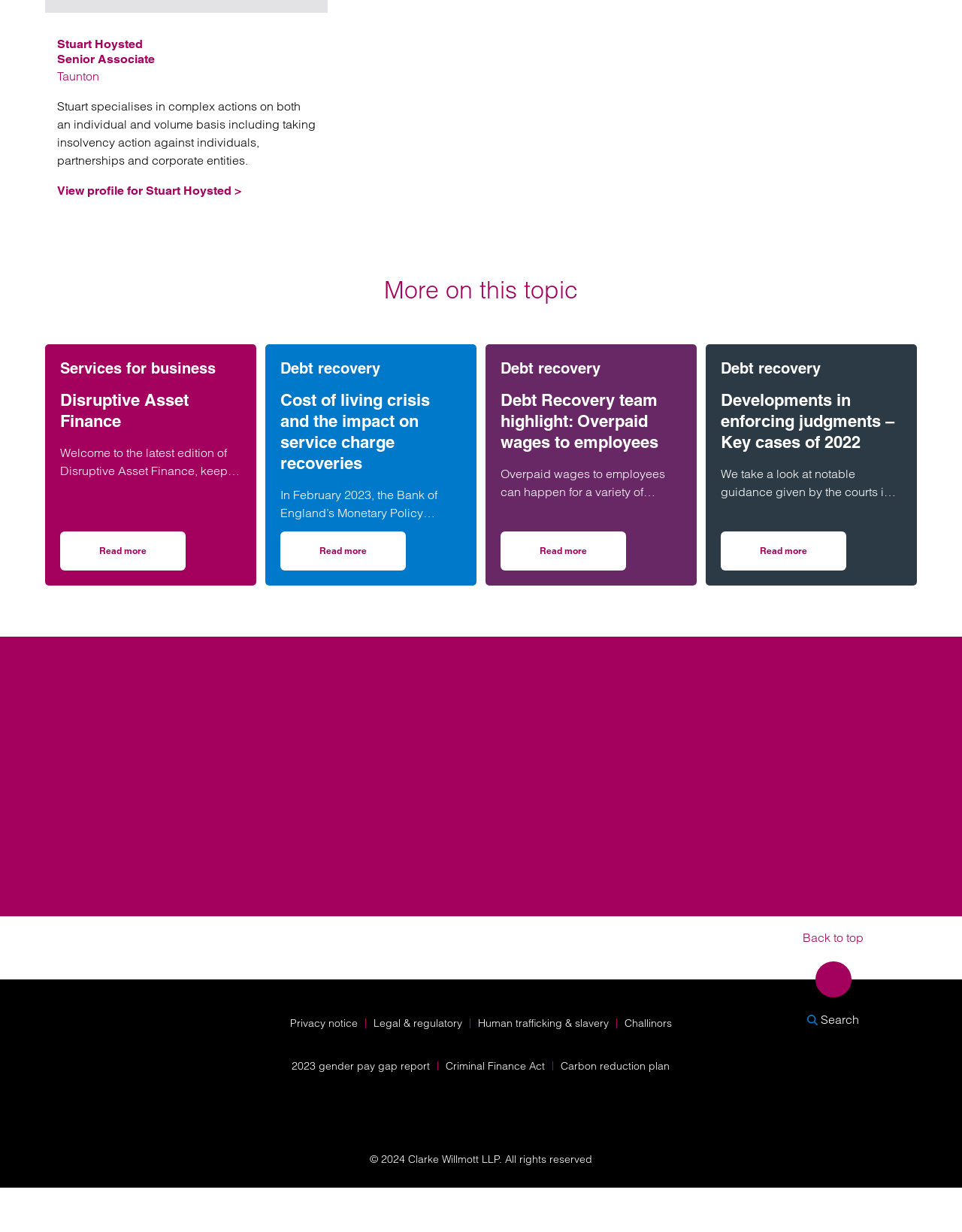How many articles are there under 'More on this topic'?
Using the image provided, answer with just one word or phrase.

4